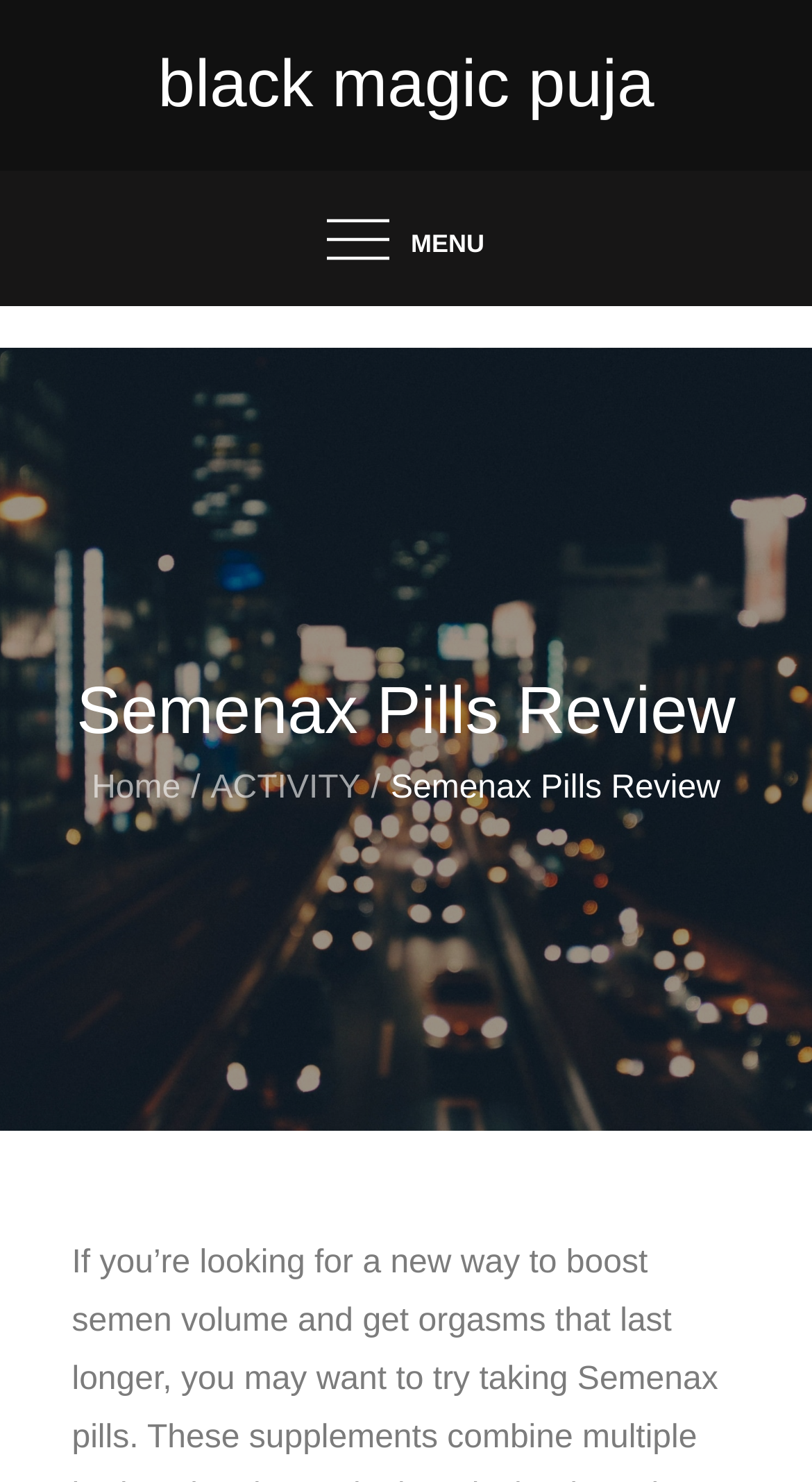Please answer the following question using a single word or phrase: Is the menu button expanded?

False